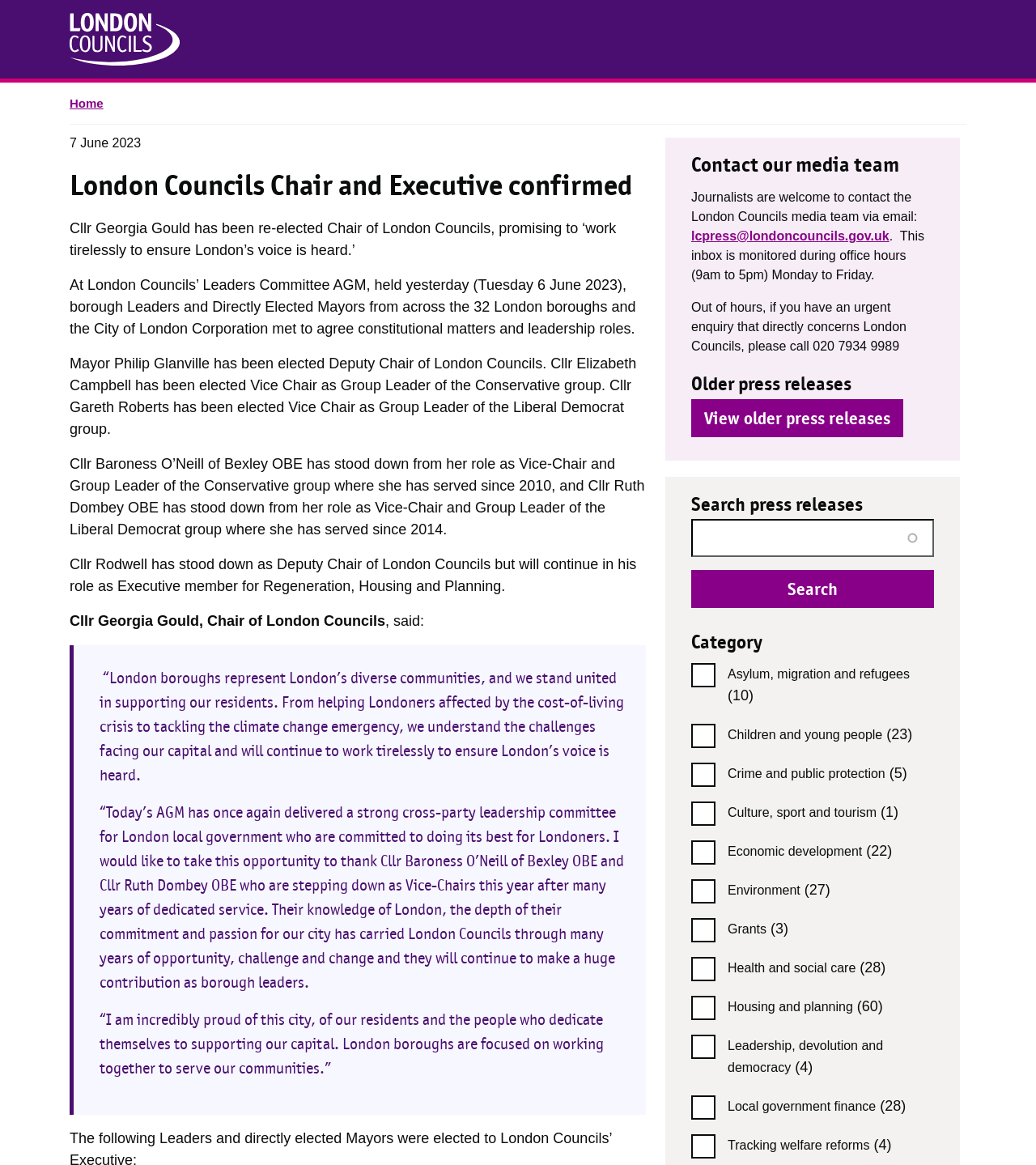What is the purpose of the AGM meeting?
Craft a detailed and extensive response to the question.

The answer can be found in the paragraph that starts with 'At London Councils’ Leaders Committee AGM...' where it mentions the purpose of the meeting as agreeing constitutional matters and leadership roles.